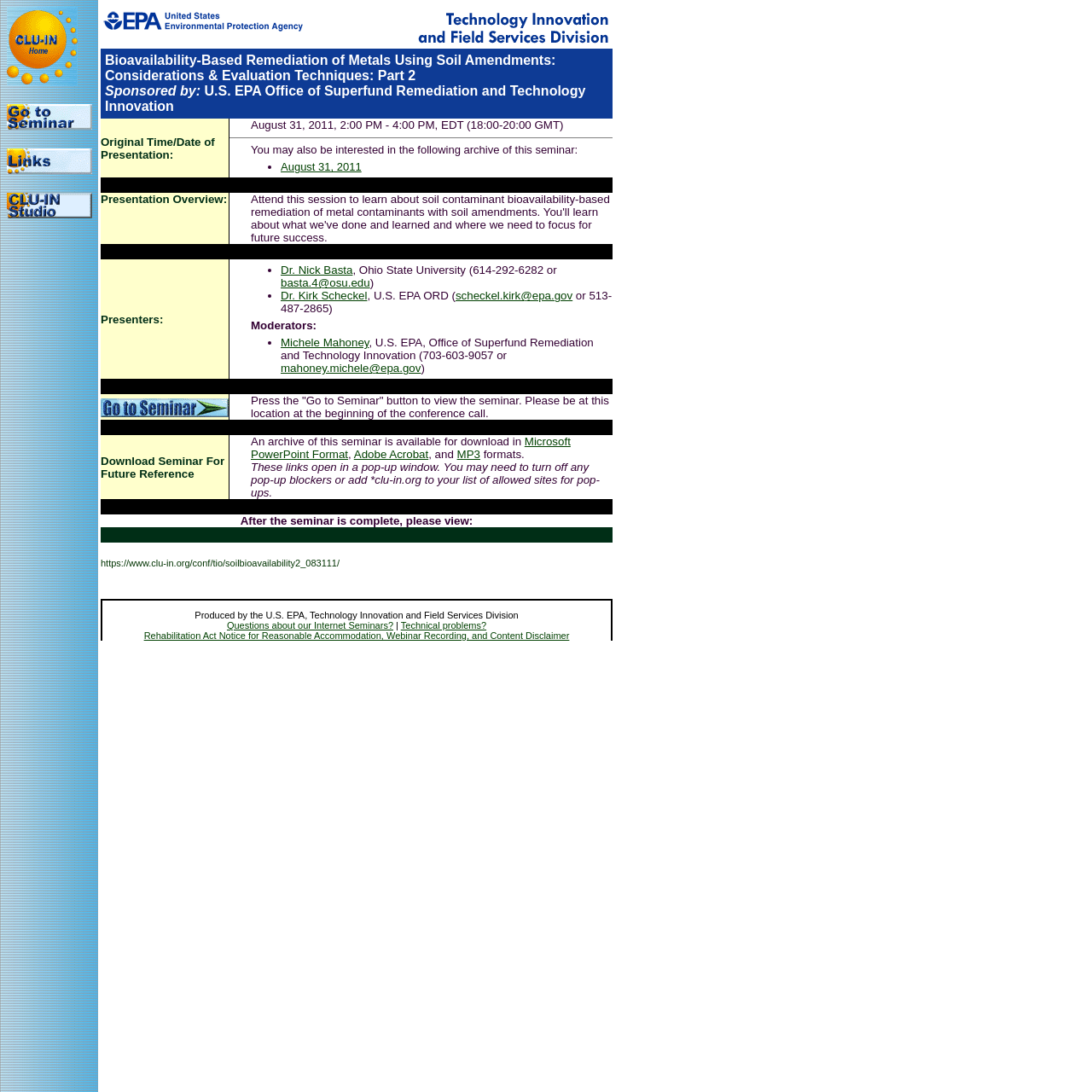Determine the bounding box coordinates for the area you should click to complete the following instruction: "Go to the seminar links".

[0.006, 0.108, 0.084, 0.121]